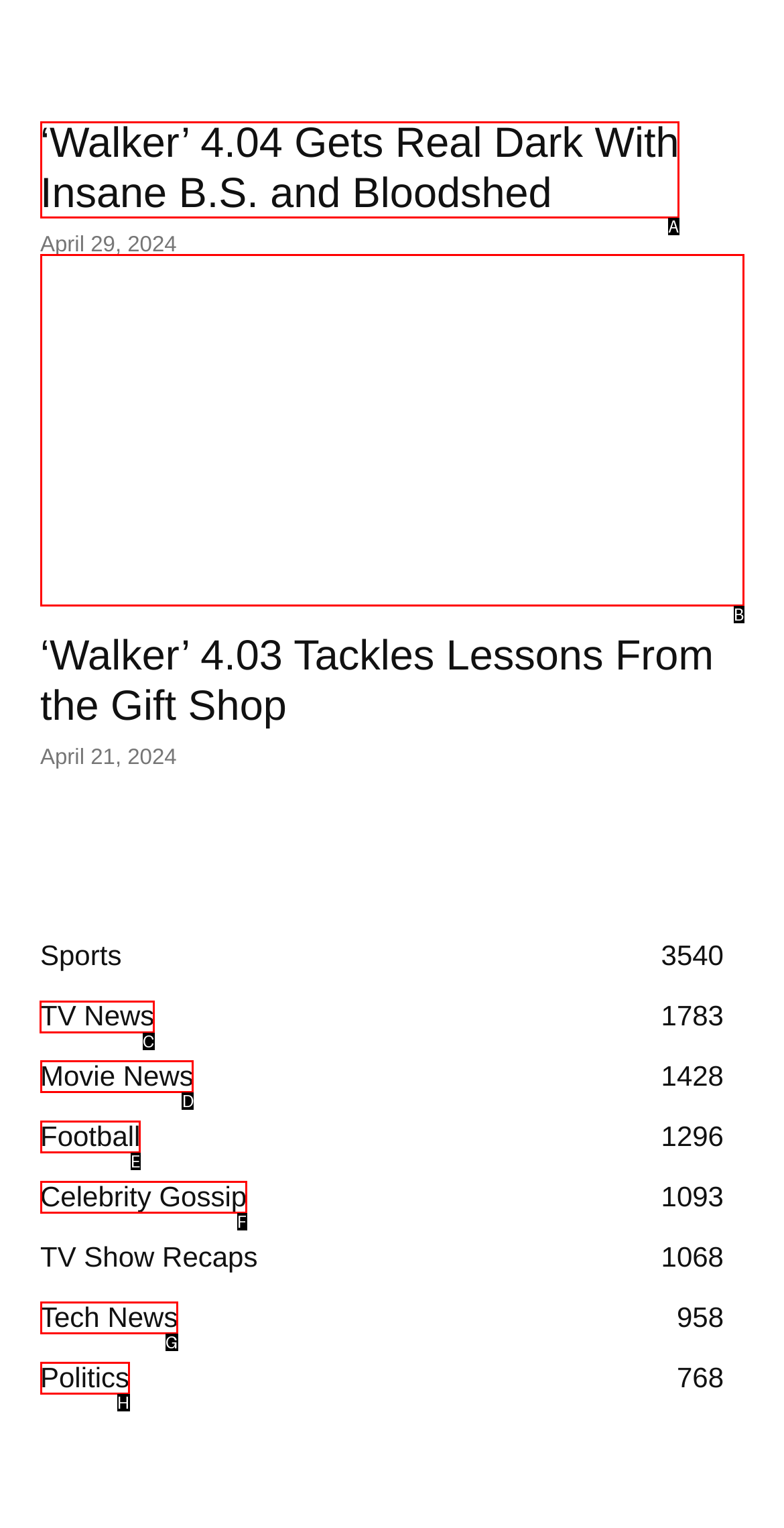To perform the task "read TV News", which UI element's letter should you select? Provide the letter directly.

C